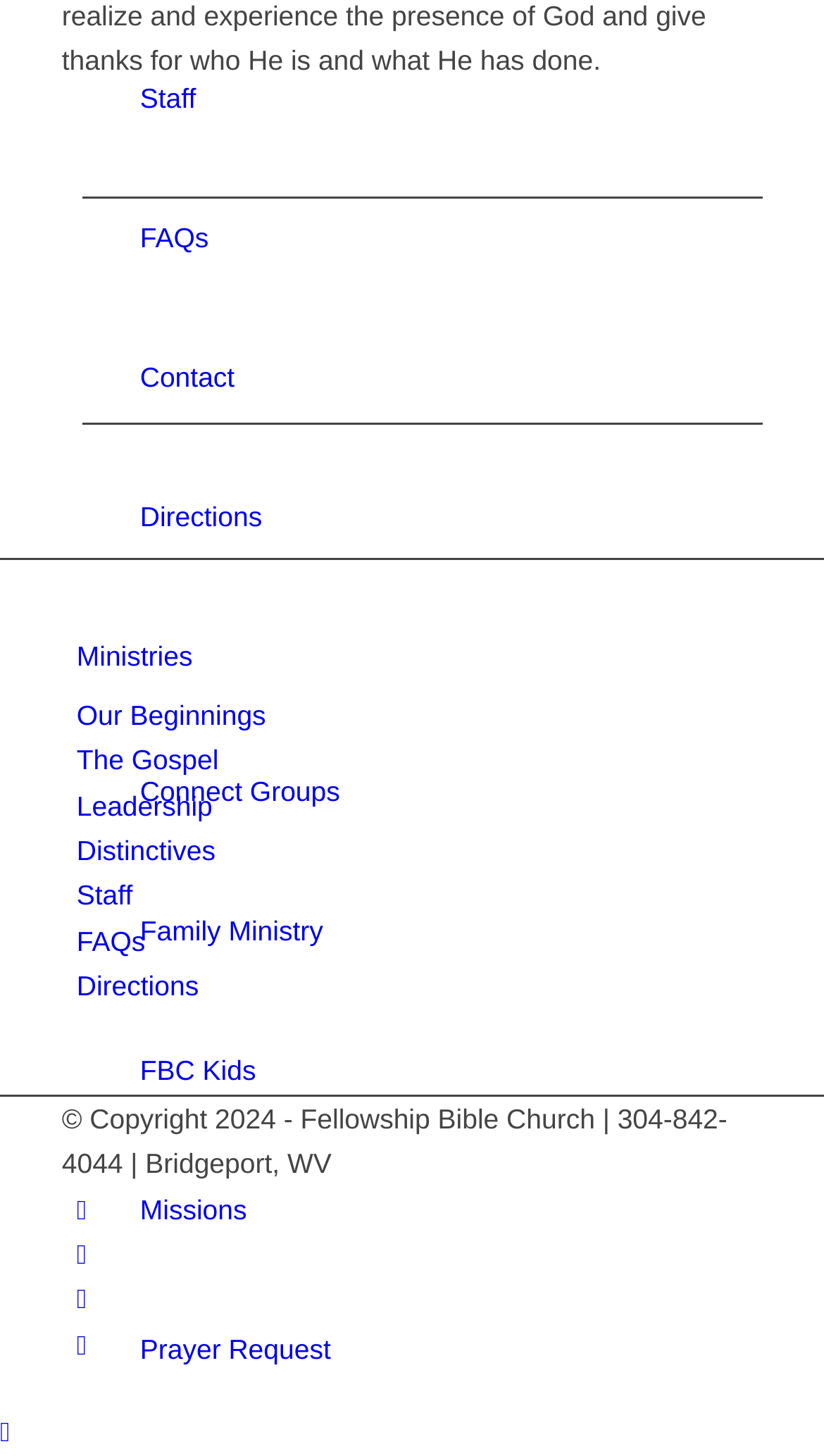What social media platforms does the church have links to?
Please ensure your answer to the question is detailed and covers all necessary aspects.

The social media platforms that the church has links to can be found at the bottom of the page, which include links to Facebook, Instagram, and Youtube.